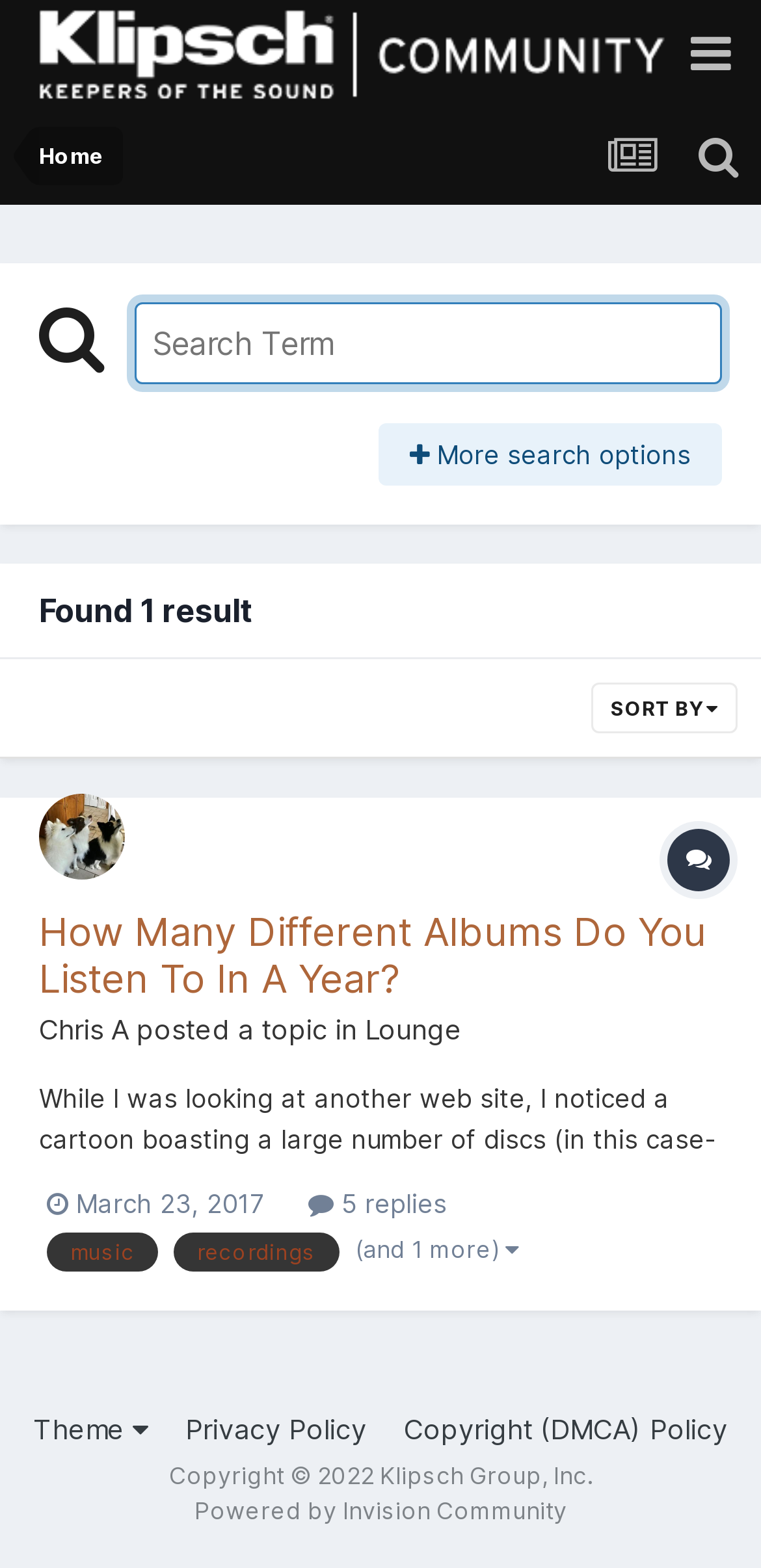Provide the bounding box coordinates for the UI element described in this sentence: "music". The coordinates should be four float values between 0 and 1, i.e., [left, top, right, bottom].

[0.062, 0.785, 0.208, 0.81]